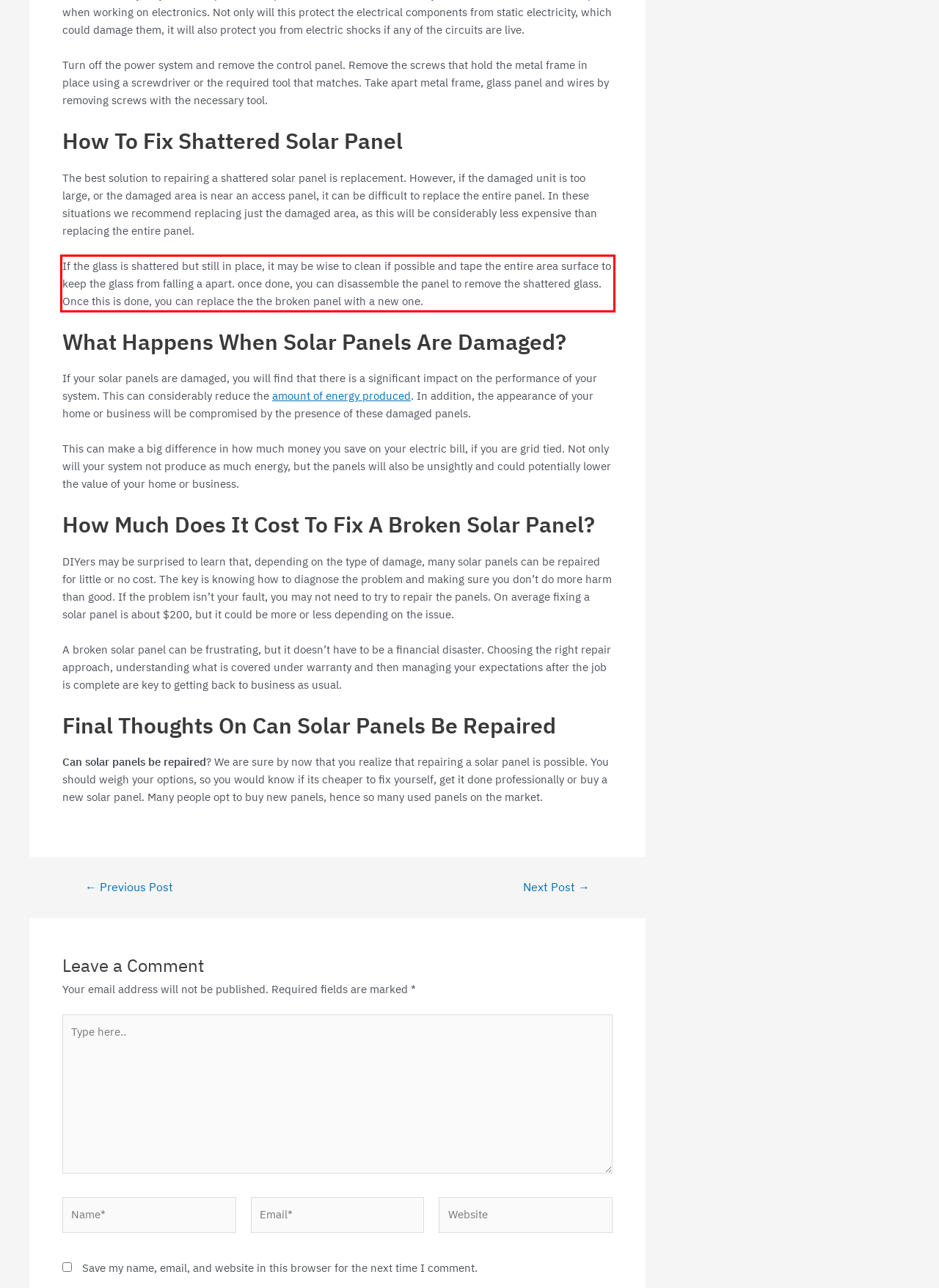Please look at the screenshot provided and find the red bounding box. Extract the text content contained within this bounding box.

If the glass is shattered but still in place, it may be wise to clean if possible and tape the entire area surface to keep the glass from falling a apart. once done, you can disassemble the panel to remove the shattered glass. Once this is done, you can replace the the broken panel with a new one.